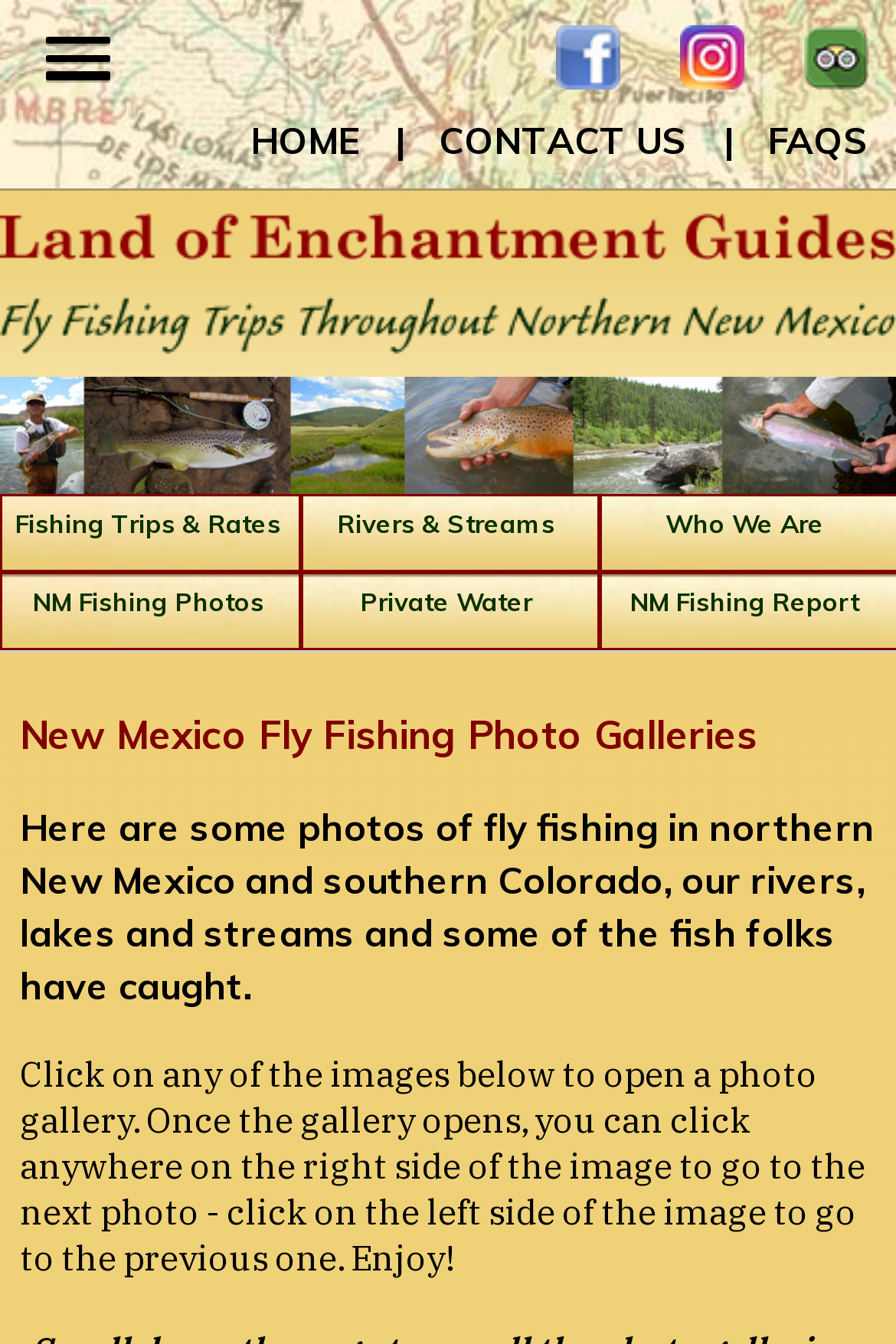What type of fishing is featured on this website?
Can you provide a detailed and comprehensive answer to the question?

Based on the webpage content, I can see that the website is focused on fly fishing, as evident from the links and images related to fly fishing in New Mexico and southern Colorado.